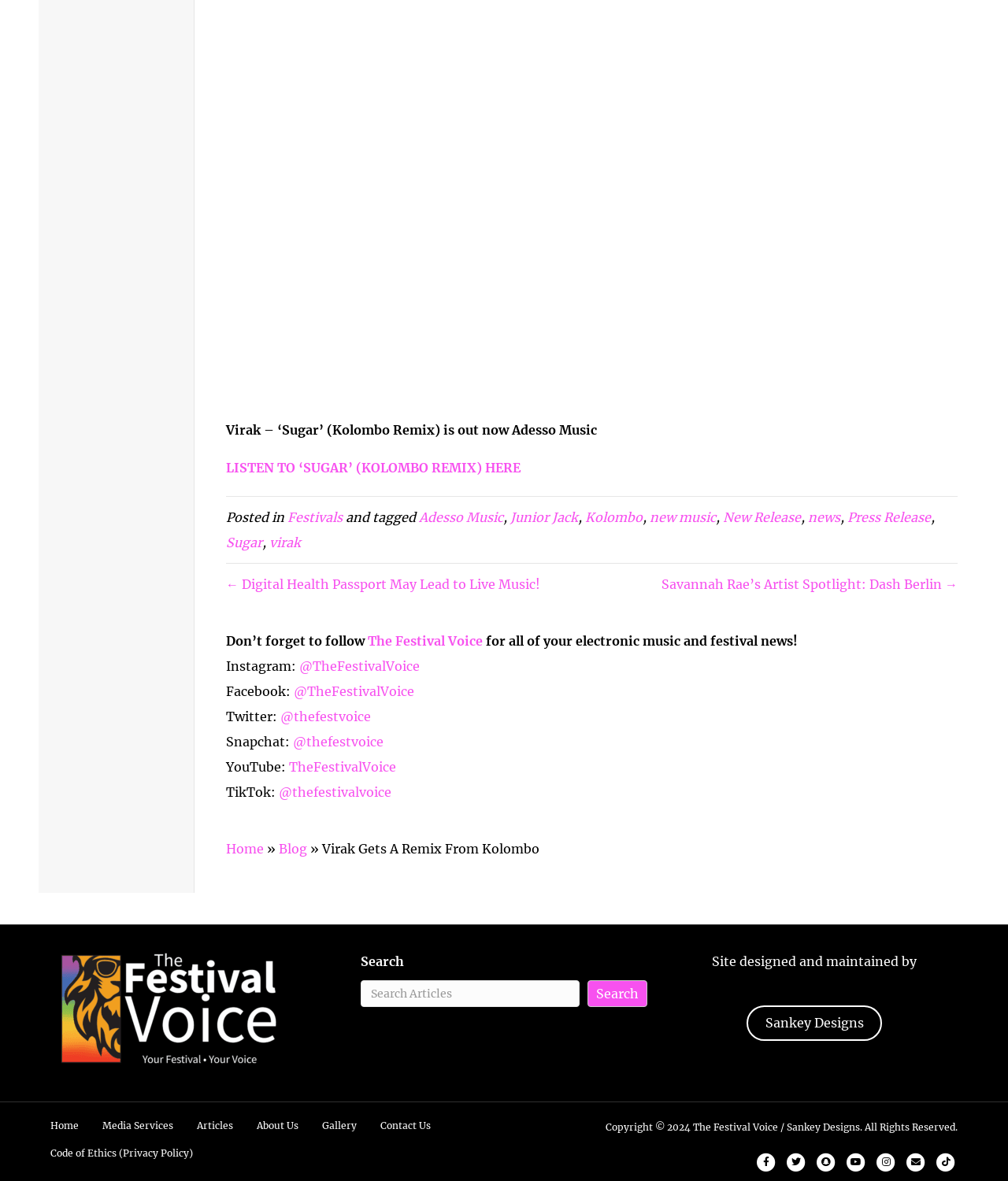Find the bounding box coordinates of the element I should click to carry out the following instruction: "Click on the 'NBA Games Today' link".

None